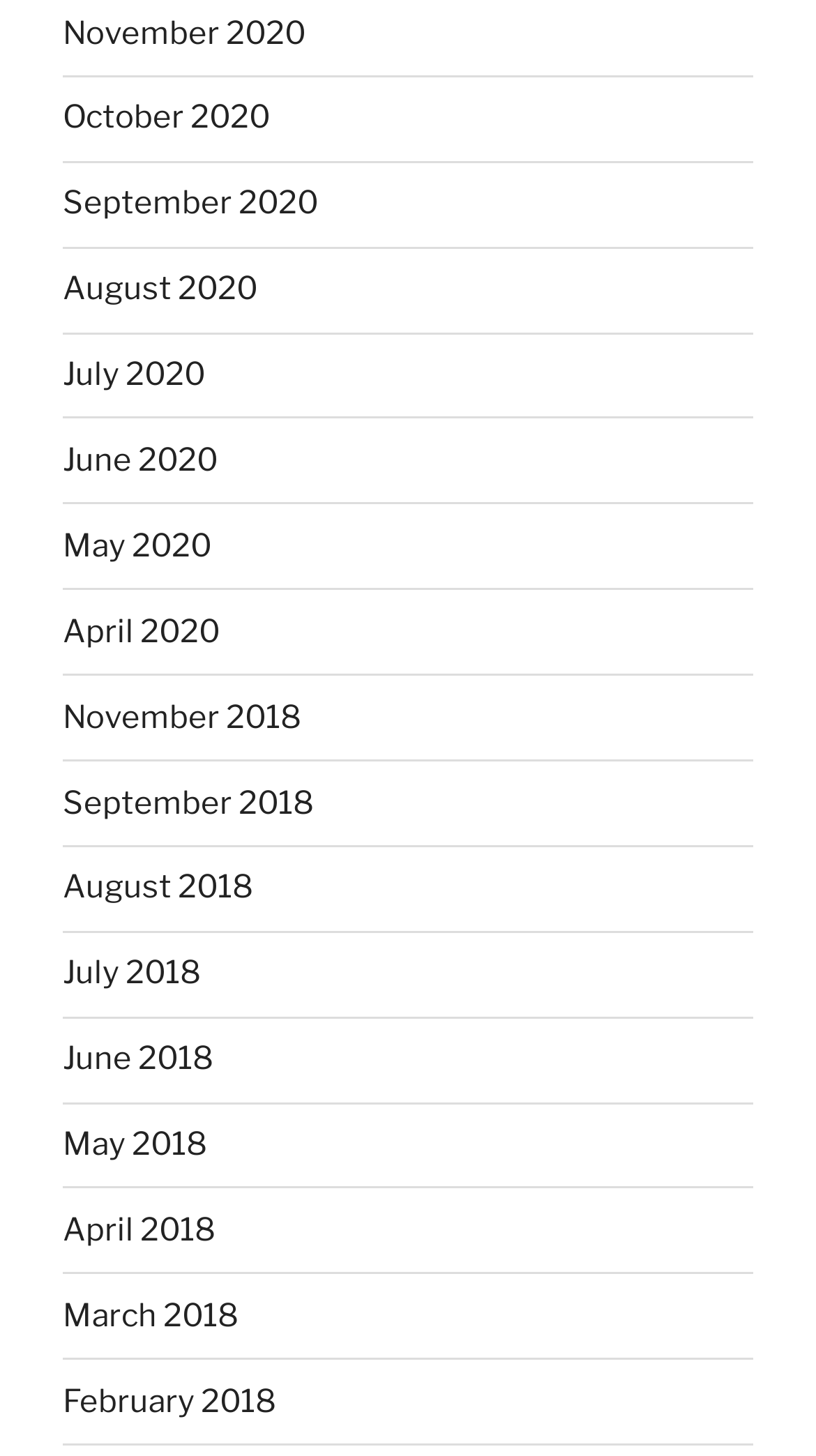Please locate the bounding box coordinates of the element that needs to be clicked to achieve the following instruction: "view April 2018". The coordinates should be four float numbers between 0 and 1, i.e., [left, top, right, bottom].

[0.077, 0.832, 0.264, 0.858]